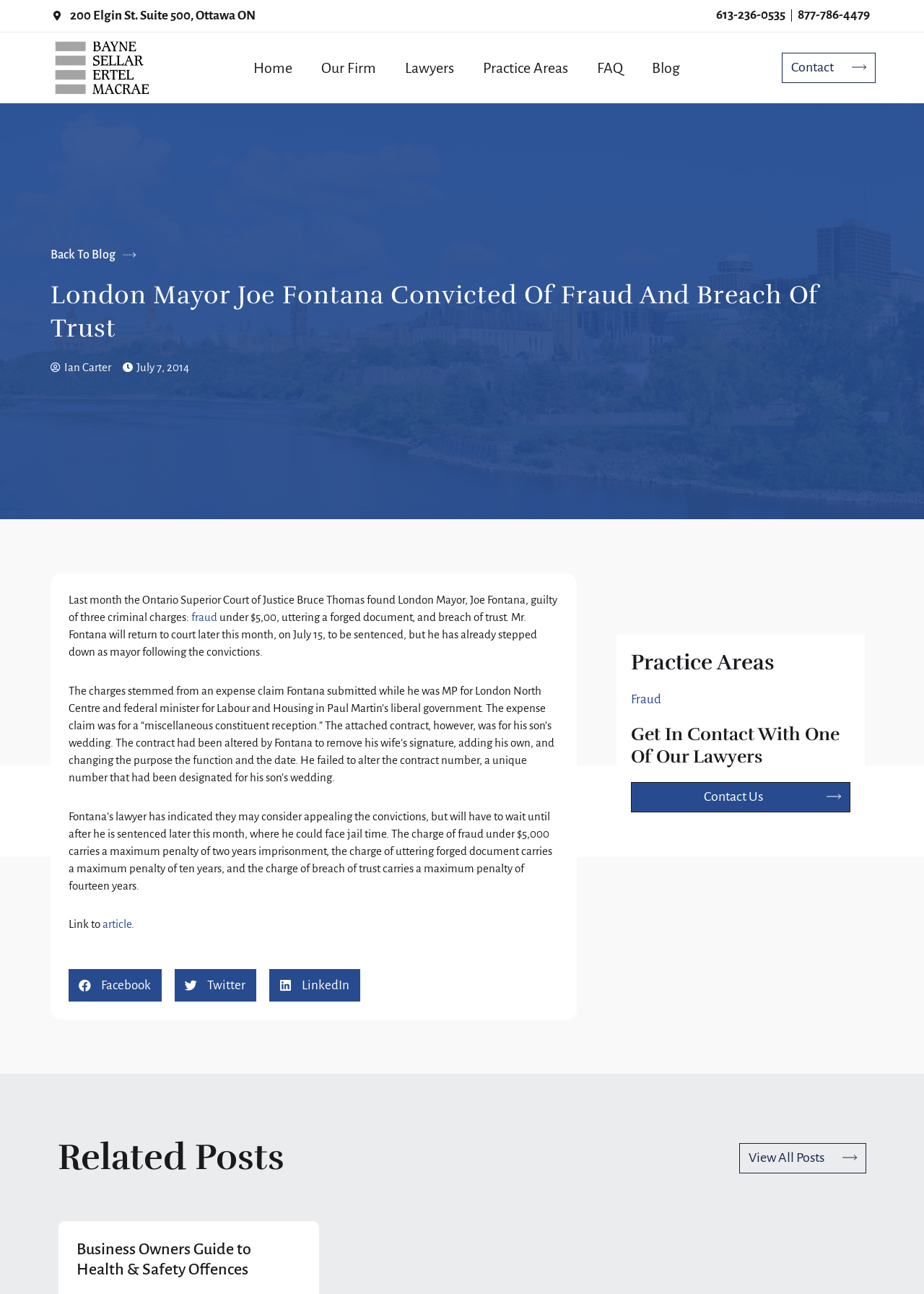How many social media platforms can you share the article on?
Please ensure your answer is as detailed and informative as possible.

I found the social media sharing options by looking at the bottom of the article, where there are buttons to share the article on Facebook, Twitter, and LinkedIn, indicating that you can share the article on three social media platforms.